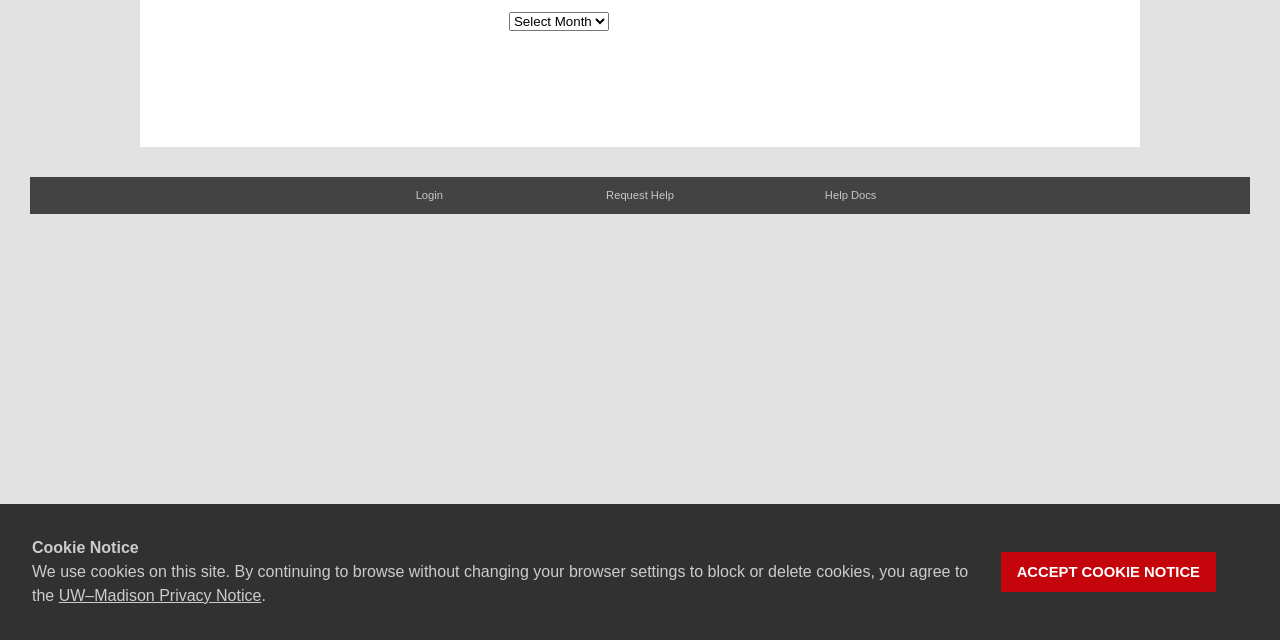Extract the bounding box coordinates of the UI element described by: "Login". The coordinates should include four float numbers ranging from 0 to 1, e.g., [left, top, right, bottom].

[0.266, 0.291, 0.405, 0.32]